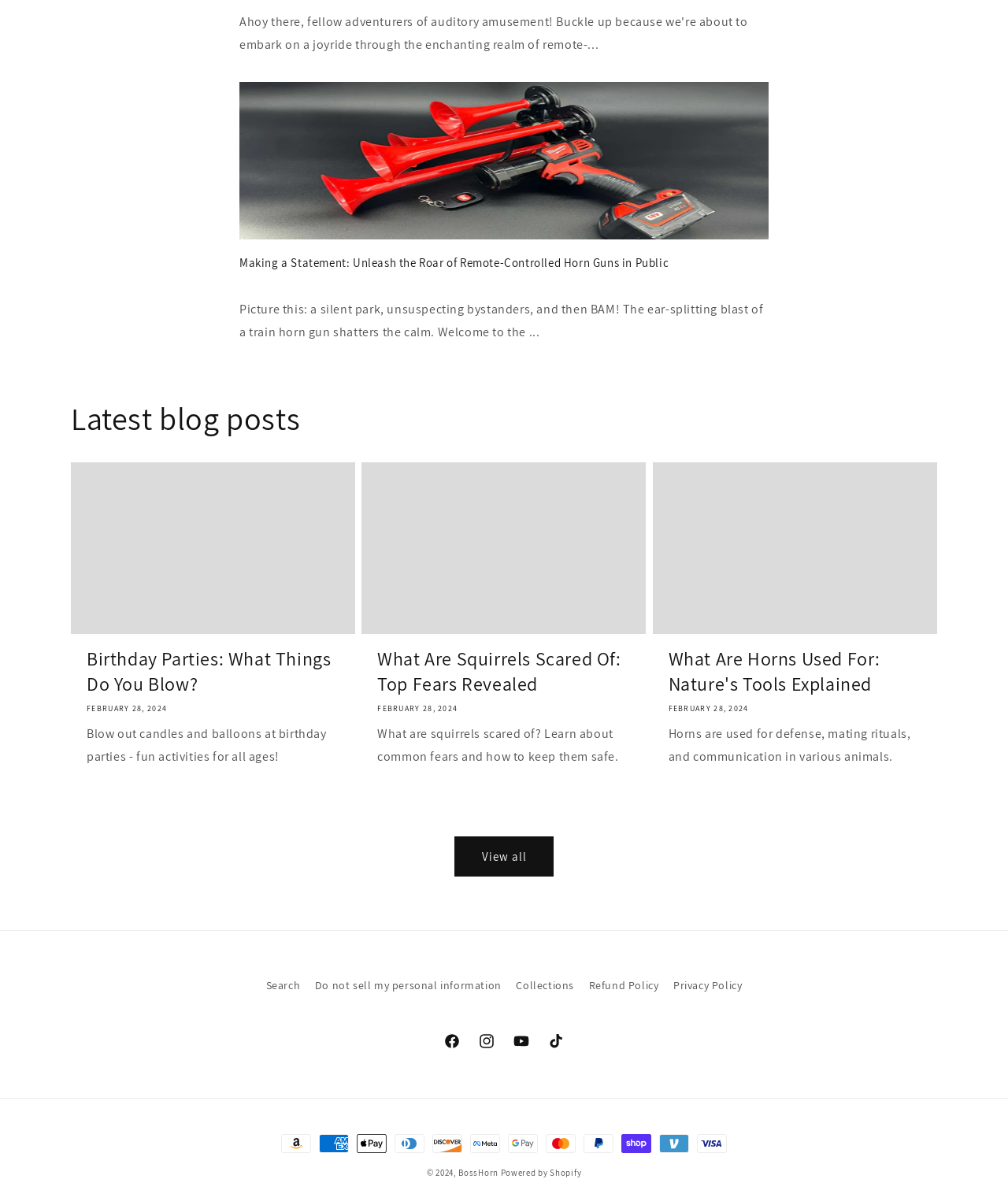Can you pinpoint the bounding box coordinates for the clickable element required for this instruction: "Go to the 'SHANGHAILANDER' website"? The coordinates should be four float numbers between 0 and 1, i.e., [left, top, right, bottom].

None